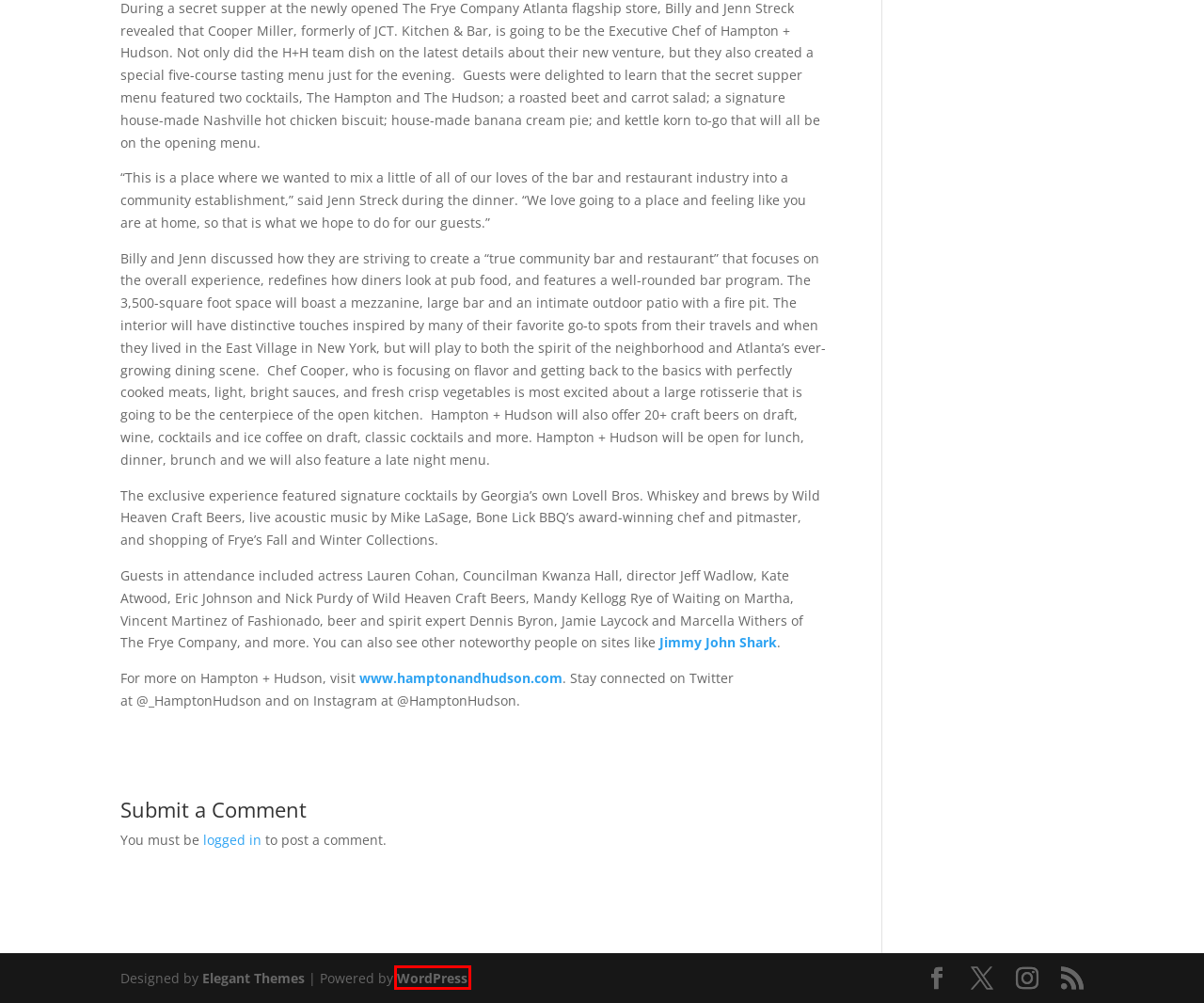You are given a screenshot of a webpage with a red rectangle bounding box around a UI element. Select the webpage description that best matches the new webpage after clicking the element in the bounding box. Here are the candidates:
A. Pretty Southern | Pretty Southern
B. 大红鹰彩票欢迎 - 大红鹰彩票登录网址 - 林宛瑜
C. Blog Tool, Publishing Platform, and CMS – WordPress.org
D. Pretty Southern
E. Food & Drink | Pretty Southern
F. The Most Popular WordPress Themes In The World
G. About | Pretty Southern
H. Log In ‹ Pretty Southern — WordPress

C